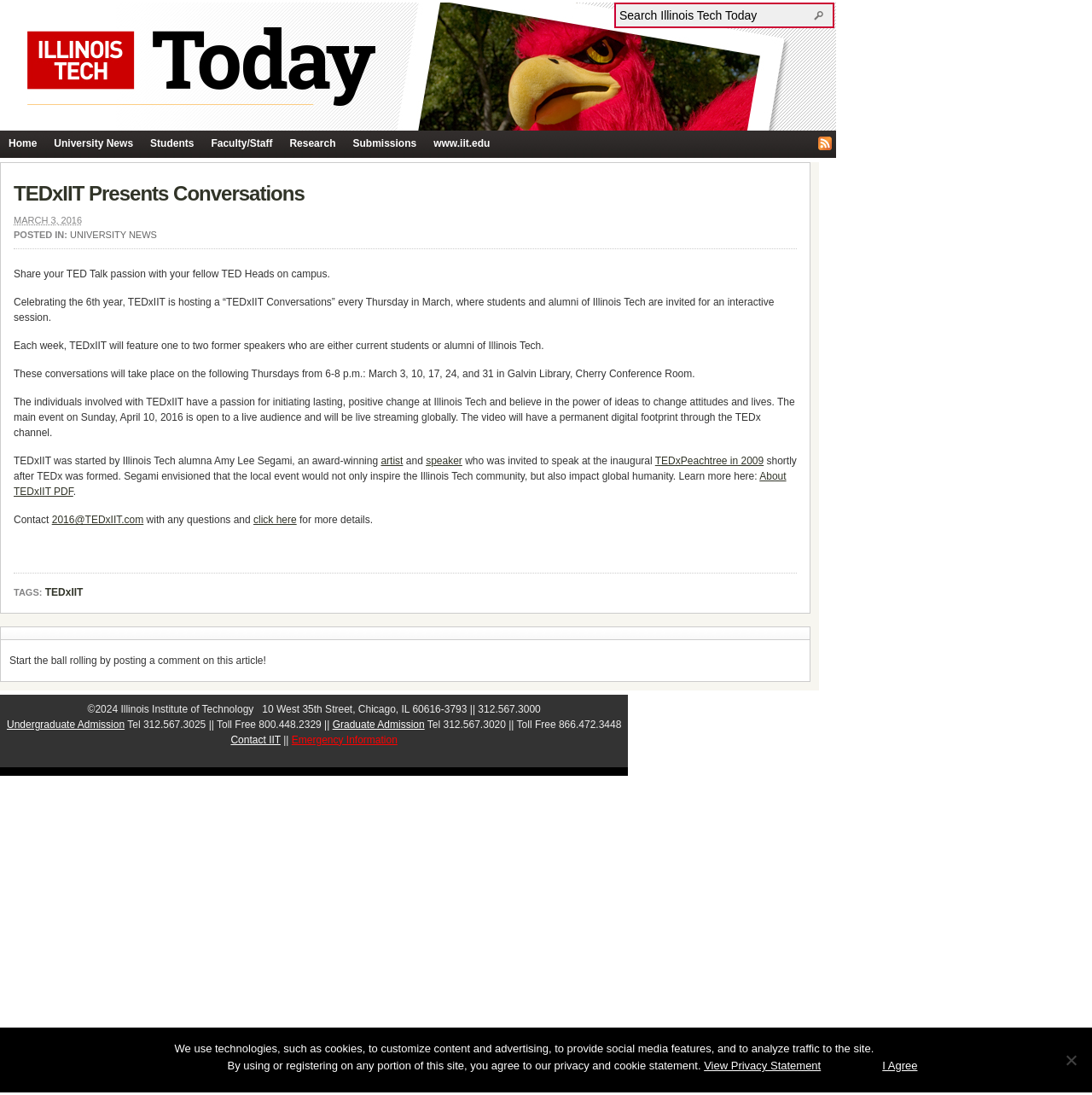Pinpoint the bounding box coordinates of the clickable area necessary to execute the following instruction: "Read about TEDxIIT Presents Conversations". The coordinates should be given as four float numbers between 0 and 1, namely [left, top, right, bottom].

[0.012, 0.164, 0.73, 0.189]